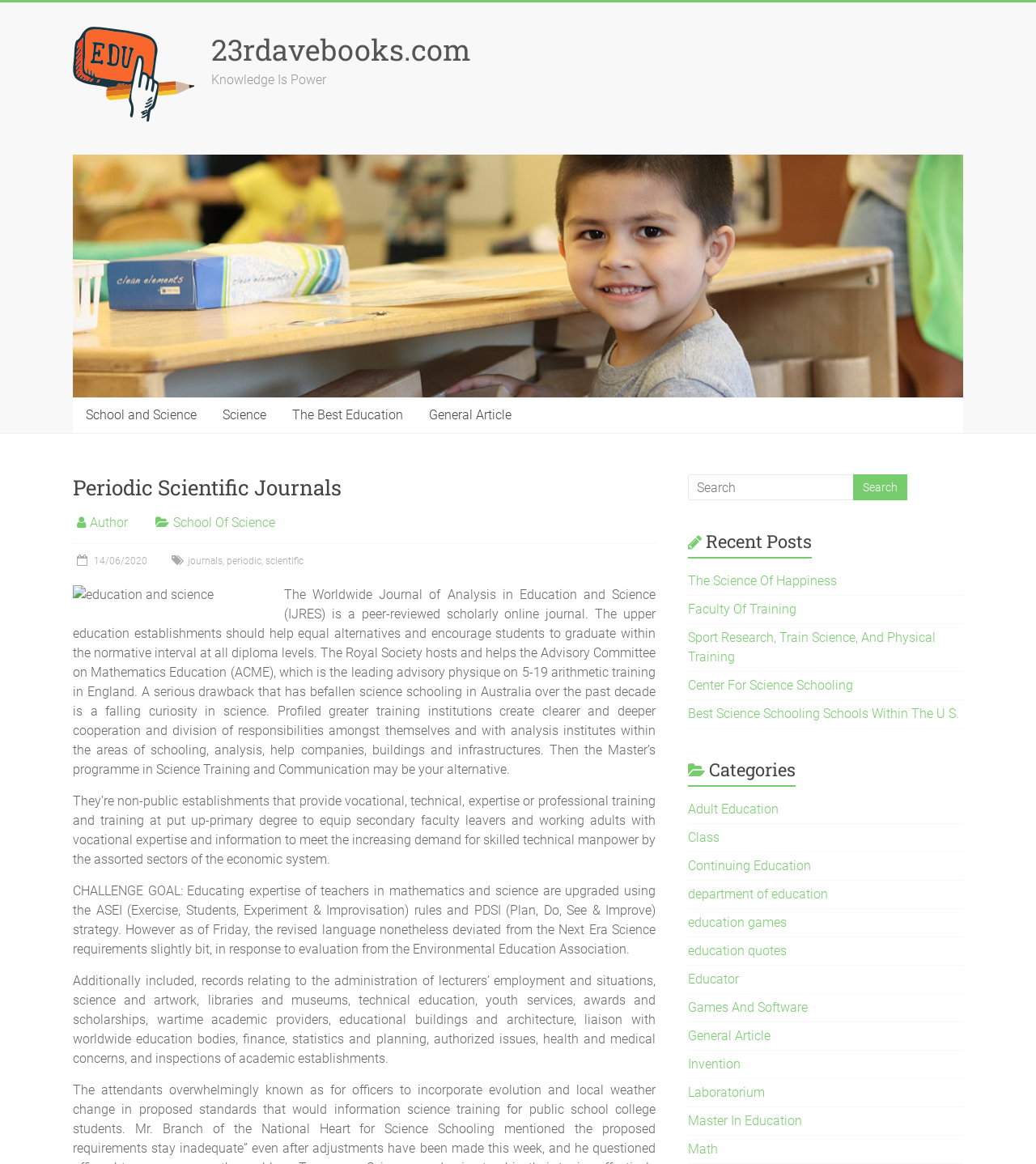Determine the coordinates of the bounding box that should be clicked to complete the instruction: "Search for something". The coordinates should be represented by four float numbers between 0 and 1: [left, top, right, bottom].

[0.664, 0.408, 0.823, 0.43]